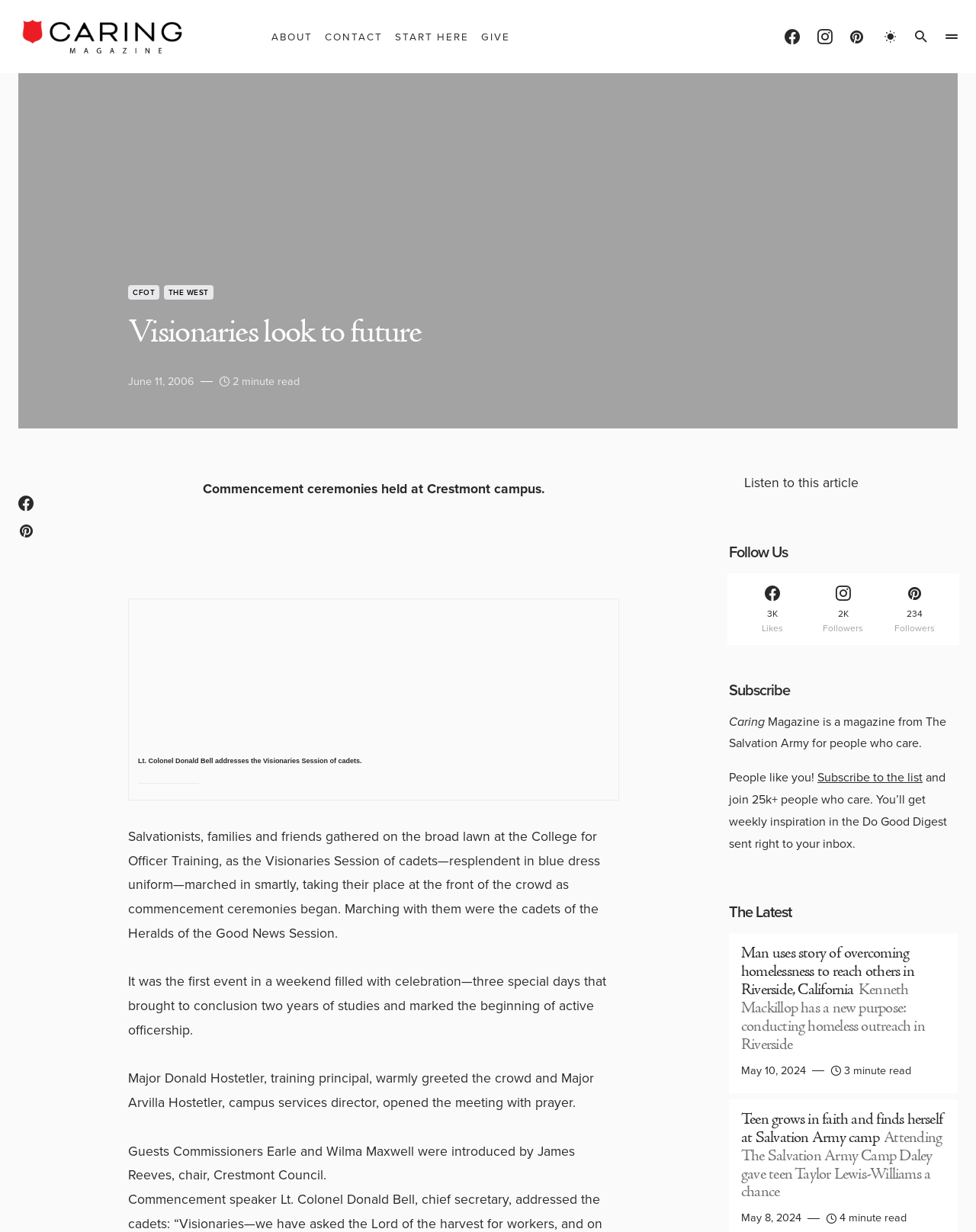What is the uniform worn by the cadets during the commencement ceremony?
Refer to the image and give a detailed response to the question.

I found the answer by reading the text in the main content area, which describes the commencement ceremony and mentions that the cadets wore blue dress uniforms.